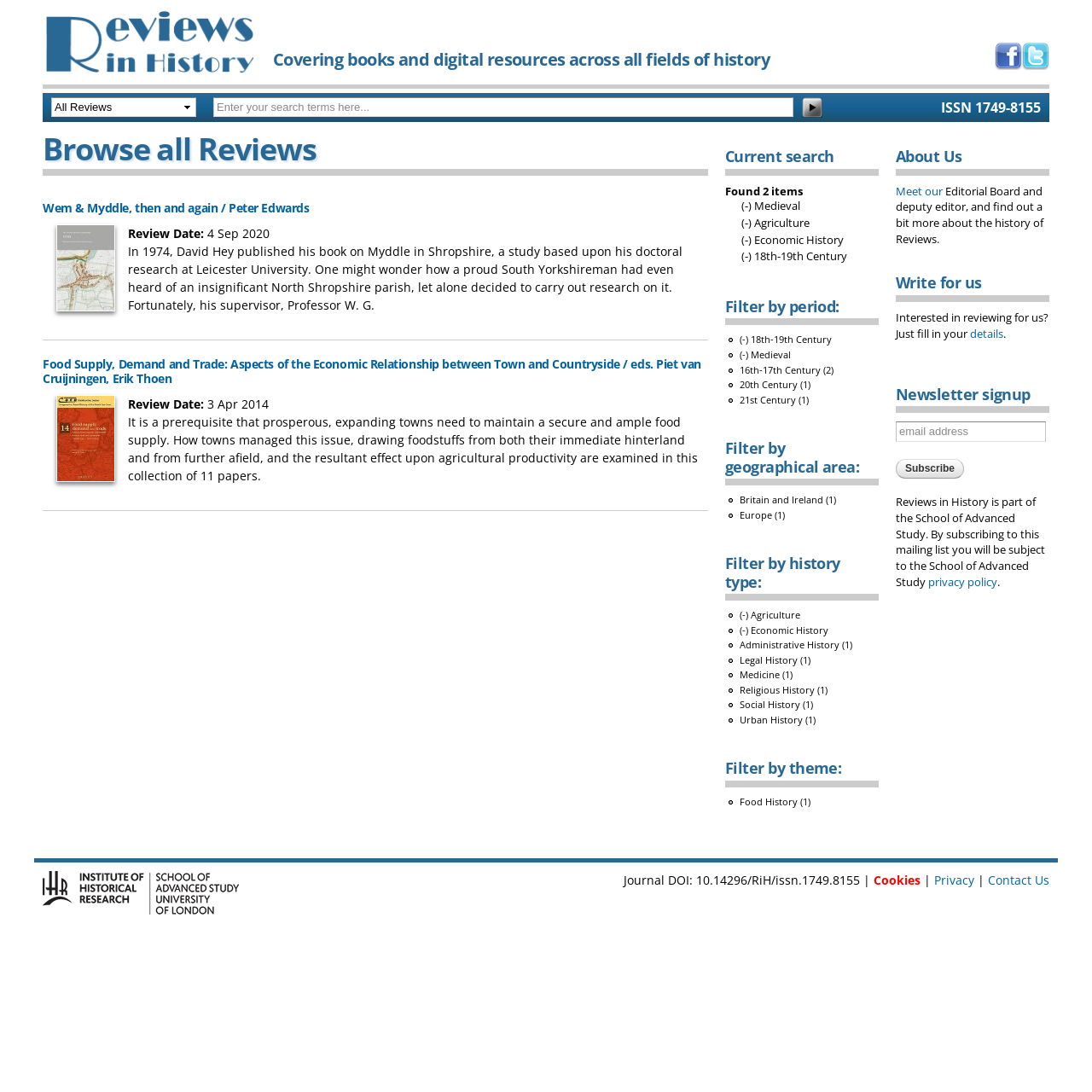Can you pinpoint the bounding box coordinates for the clickable element required for this instruction: "Like us on Facebook"? The coordinates should be four float numbers between 0 and 1, i.e., [left, top, right, bottom].

[0.911, 0.048, 0.936, 0.063]